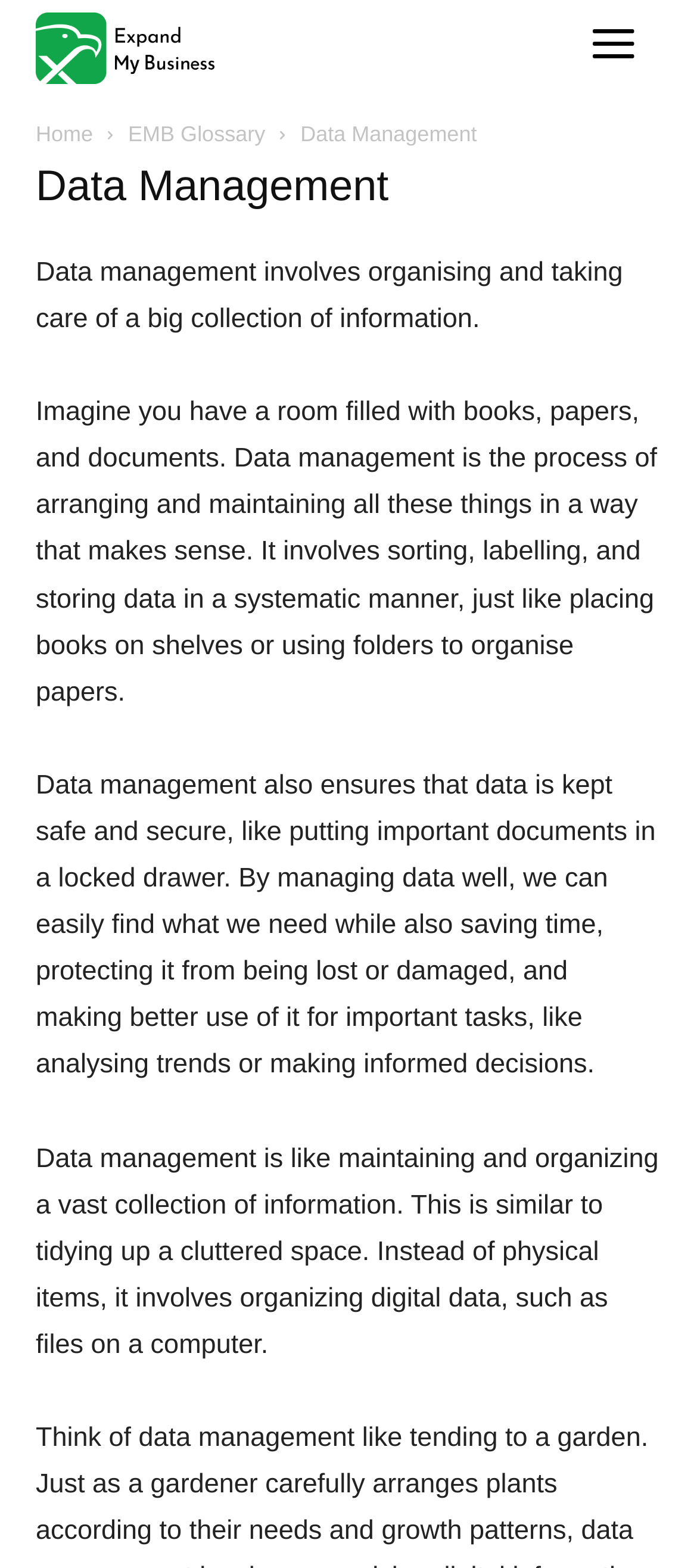Using the elements shown in the image, answer the question comprehensively: What is the goal of data management?

The webpage states that data management ensures that data is kept safe and secure, like putting important documents in a locked drawer, to protect it from being lost or damaged.